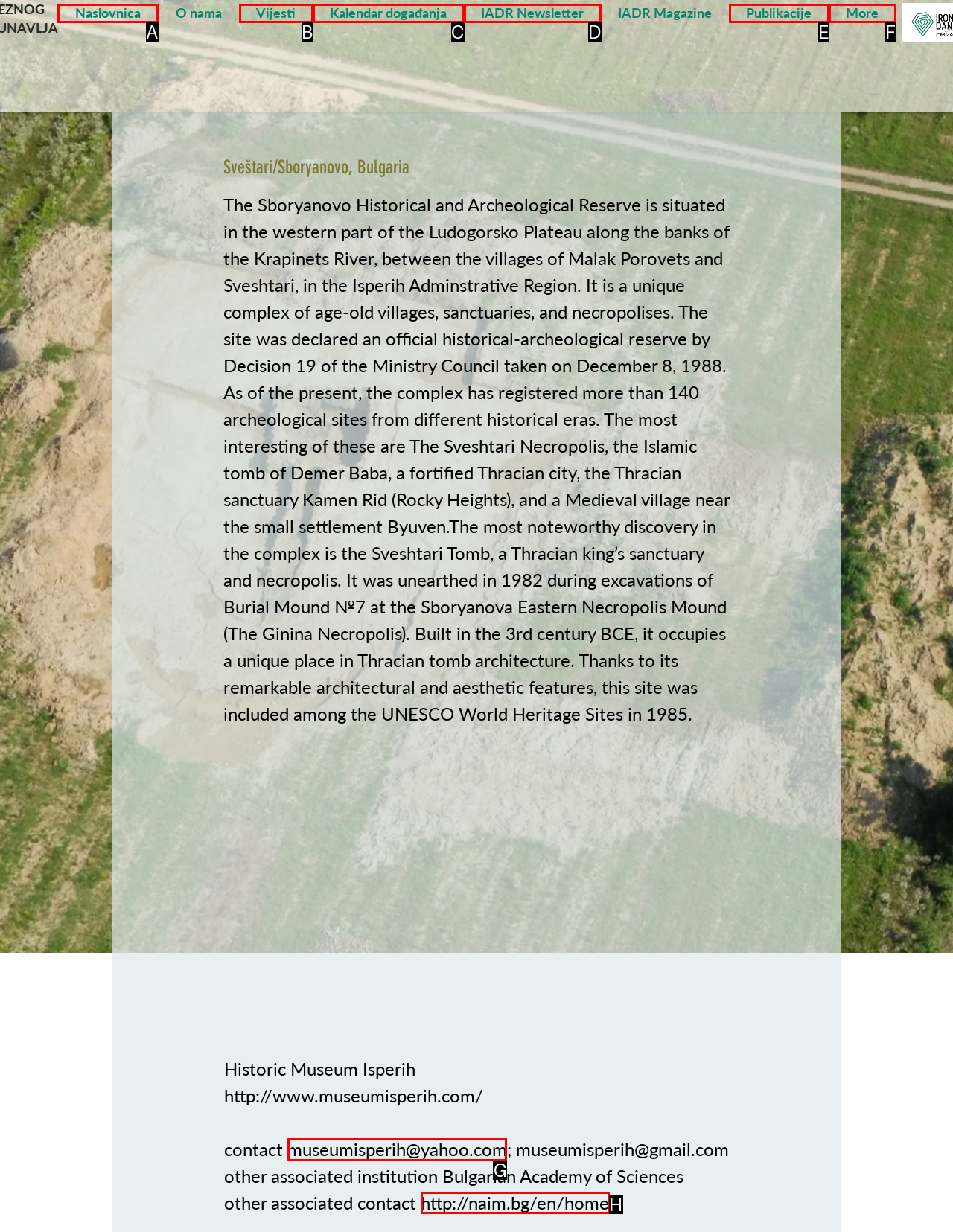To complete the task: Contact museumisperih@yahoo.com, which option should I click? Answer with the appropriate letter from the provided choices.

G